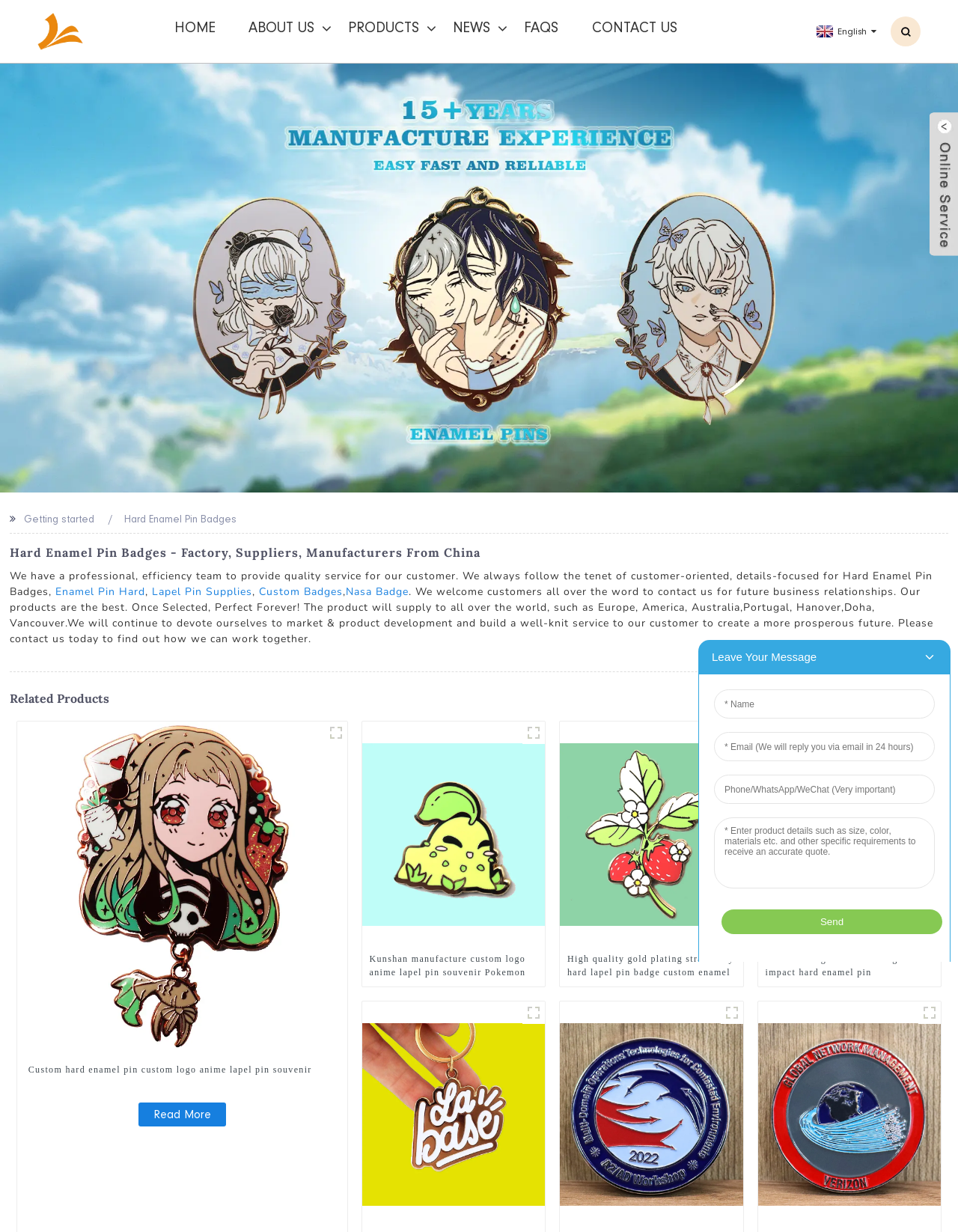Identify the bounding box coordinates necessary to click and complete the given instruction: "Read more about 'Kunshan manufacture custom logo anime lapel pin souvenir Pokemon hard enamel pin'".

[0.378, 0.773, 0.569, 0.801]